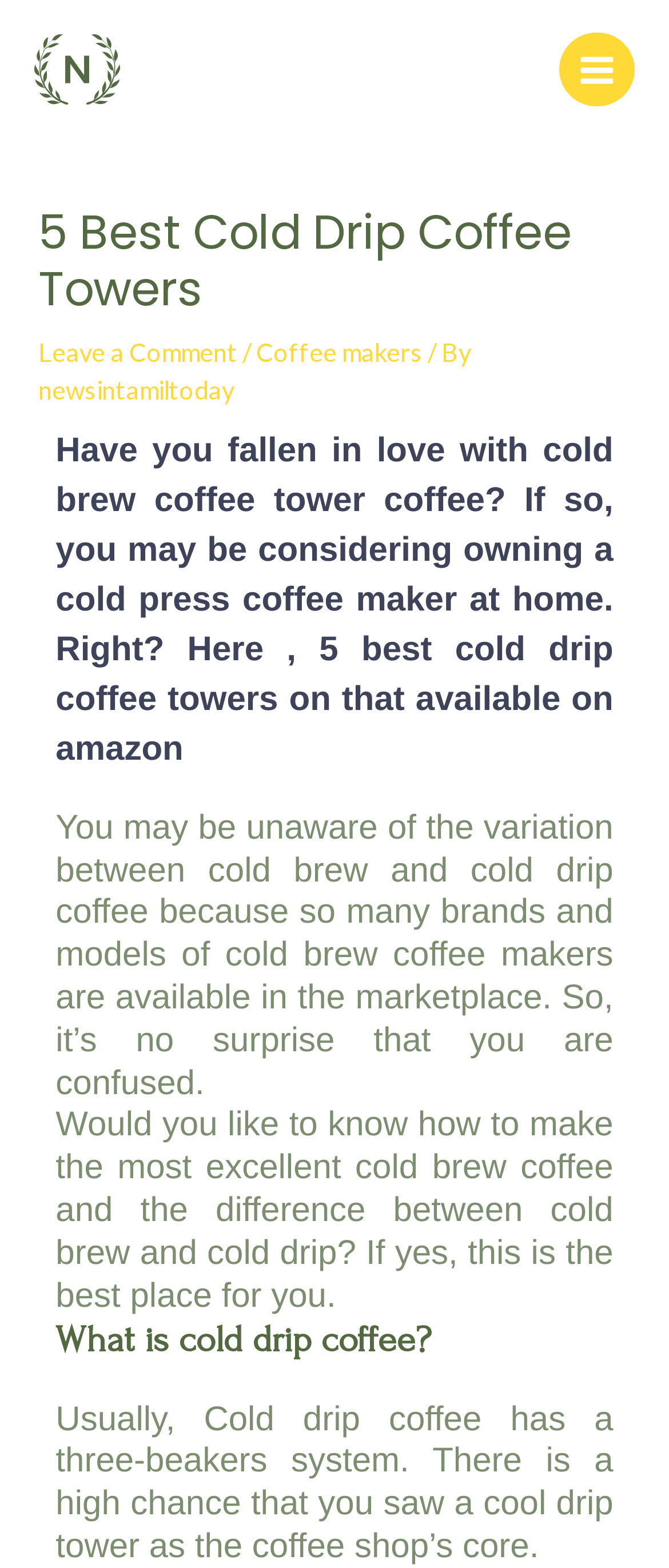Please find and report the primary heading text from the webpage.

5 Best Cold Drip Coffee Towers